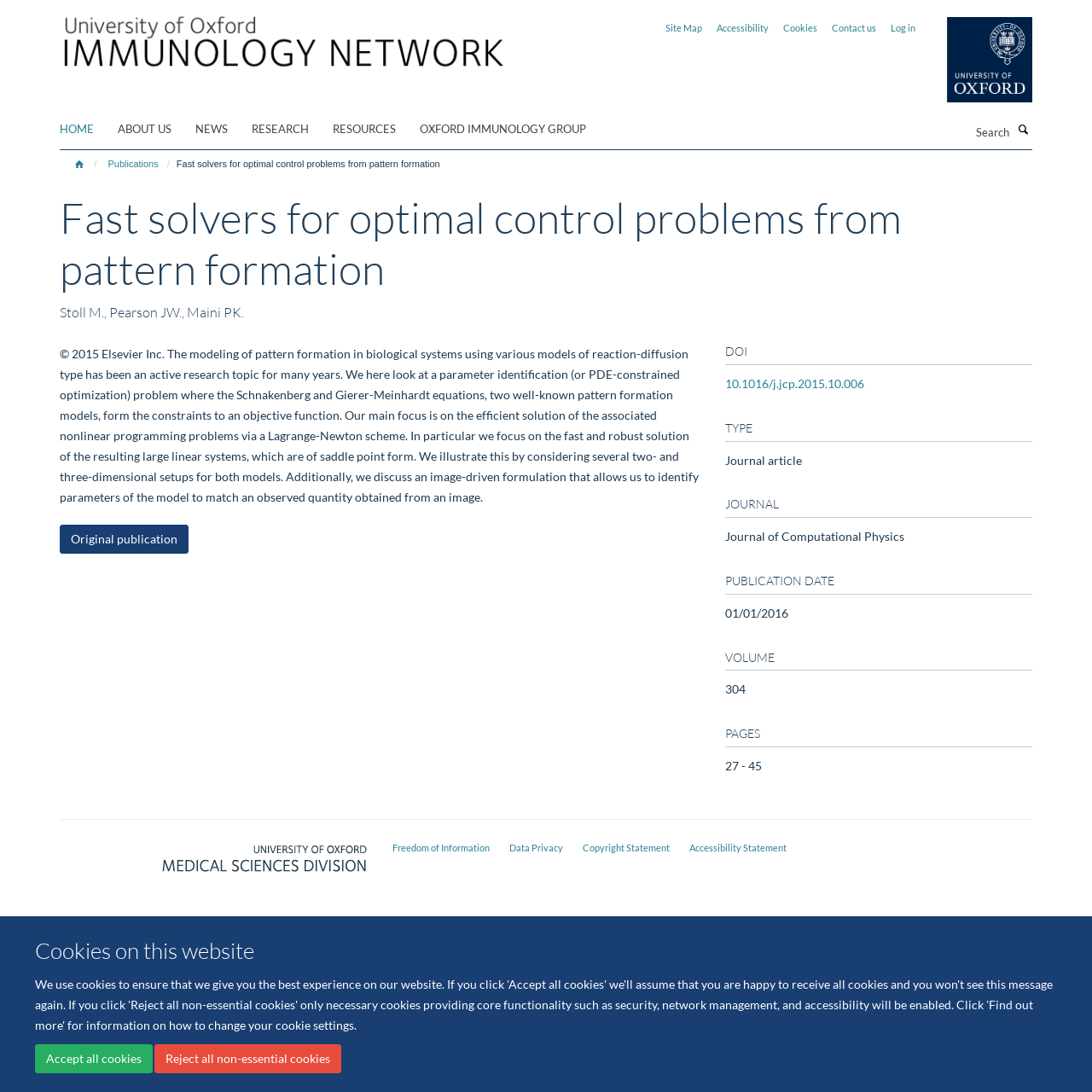Please locate the bounding box coordinates of the element that should be clicked to complete the given instruction: "Visit Oxford University website".

[0.844, 0.016, 0.945, 0.094]